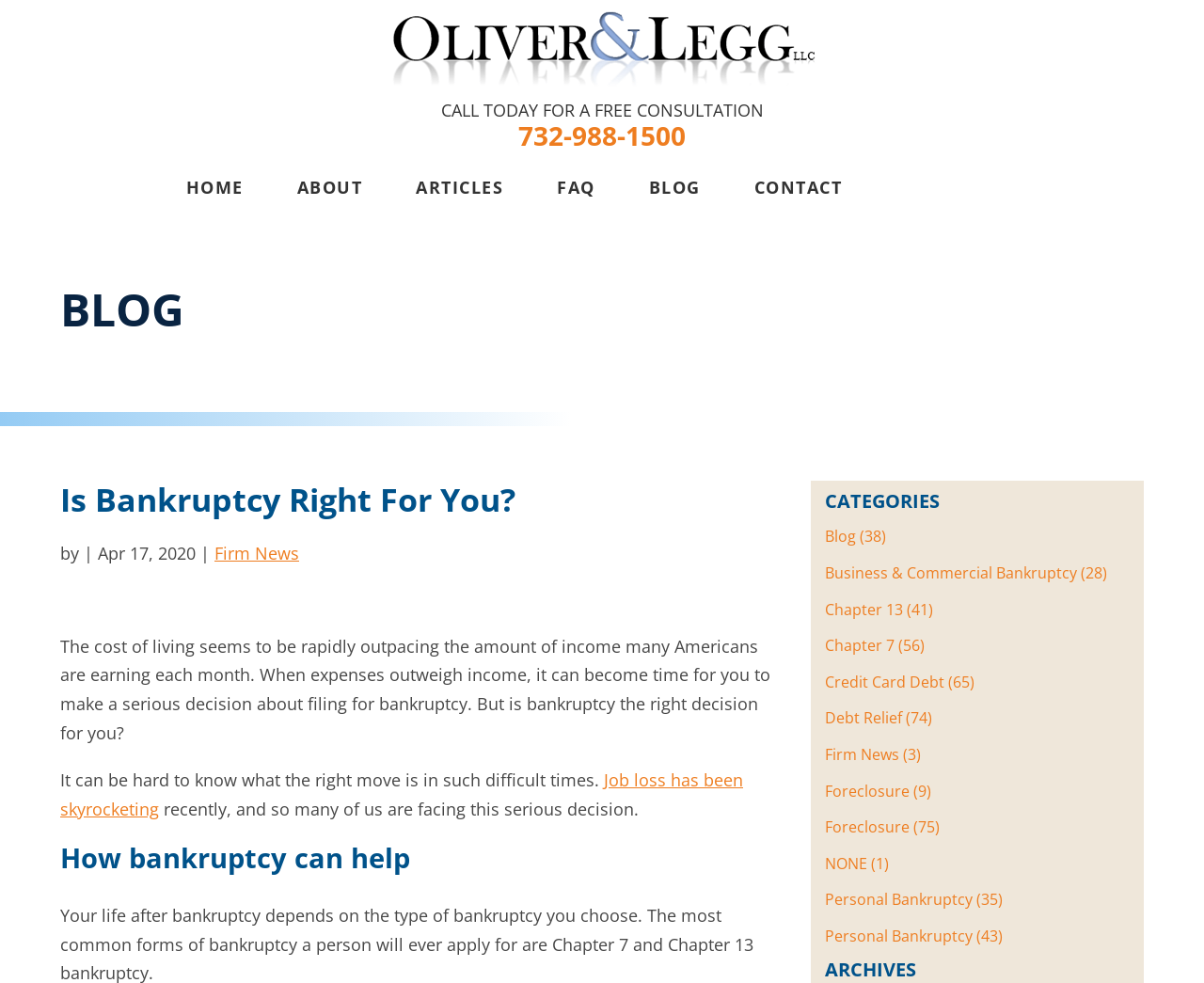Give a detailed overview of the webpage's appearance and contents.

The webpage appears to be a blog article from the law firm Oliver & Legg, with a focus on bankruptcy. At the top of the page, there is a logo and a link to the firm's homepage, accompanied by a call-to-action to schedule a free consultation. Below this, there is a navigation menu with links to various sections of the website, including Home, About, Articles, FAQ, Blog, and Contact.

The main content of the page is divided into several sections. The first section has a heading "BLOG" and features an article titled "Is Bankruptcy Right For You?" The article discusses the struggles of living with debt and the decision to file for bankruptcy. The text is accompanied by links to related topics, such as job loss and firm news.

Further down the page, there is a section with the heading "How bankruptcy can help." Below this, there is a list of categories with links to related blog posts, including Business & Commercial Bankruptcy, Chapter 13, Chapter 7, Credit Card Debt, Debt Relief, and more. Each category has a number in parentheses, indicating the number of related posts.

Throughout the page, there are several calls-to-action, including a prominent link to schedule a free consultation and various links to contact the firm or learn more about their services. The overall layout is clean and easy to navigate, with clear headings and concise text.